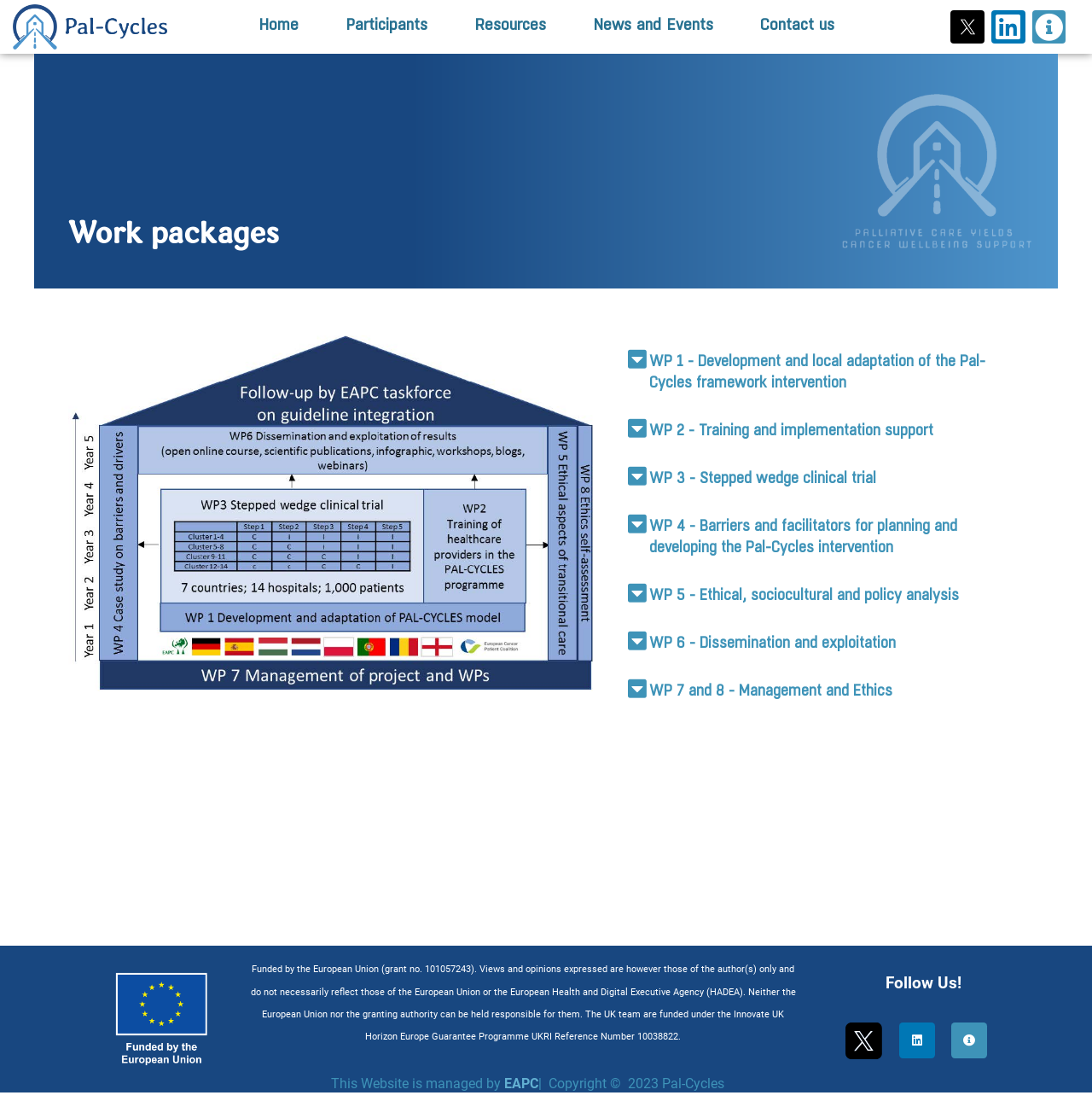What is the logo at the top left corner?
Give a single word or phrase answer based on the content of the image.

Pal-Cycles logo